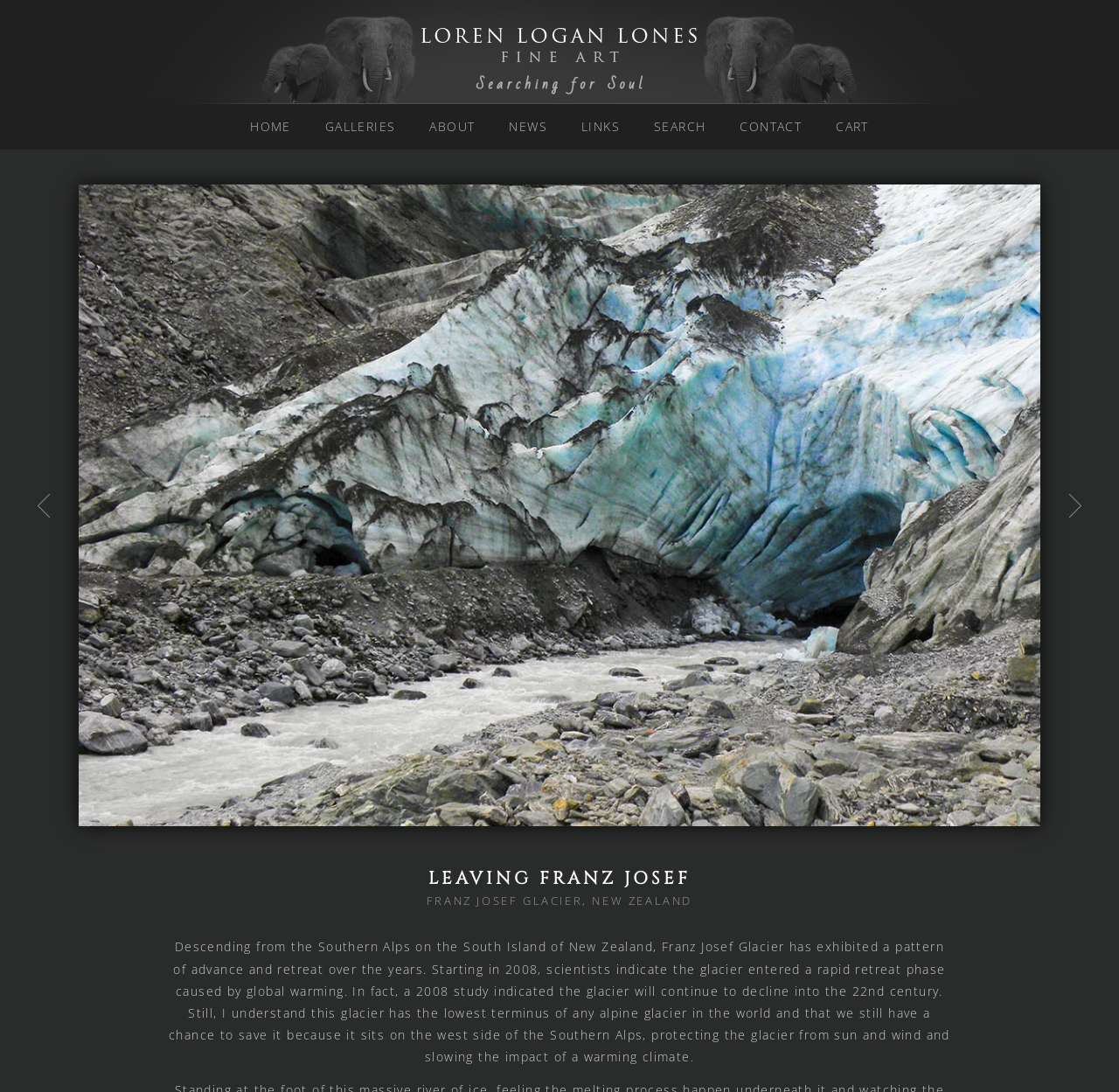Show the bounding box coordinates for the HTML element as described: "Home".

[0.21, 0.108, 0.273, 0.123]